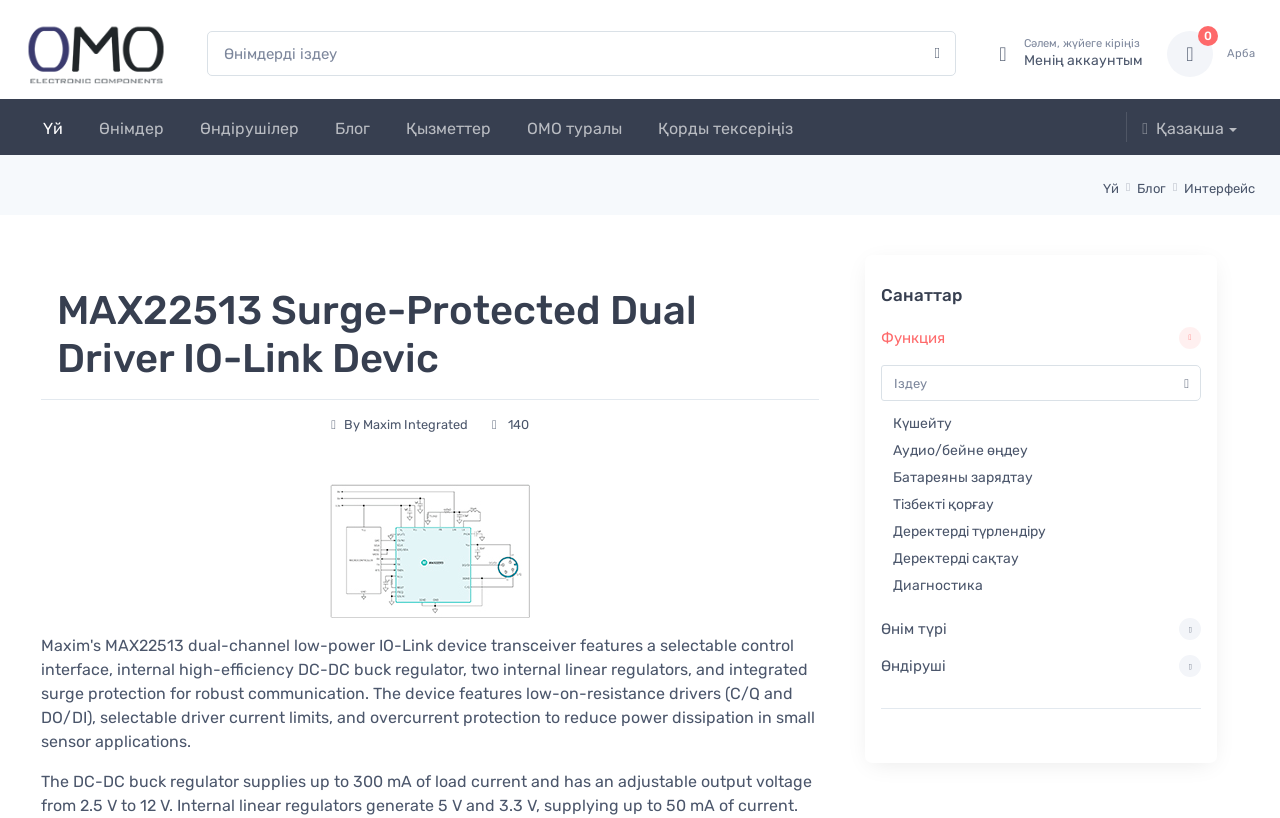Please identify the bounding box coordinates of the element's region that should be clicked to execute the following instruction: "Select language". The bounding box coordinates must be four float numbers between 0 and 1, i.e., [left, top, right, bottom].

[0.892, 0.121, 0.98, 0.19]